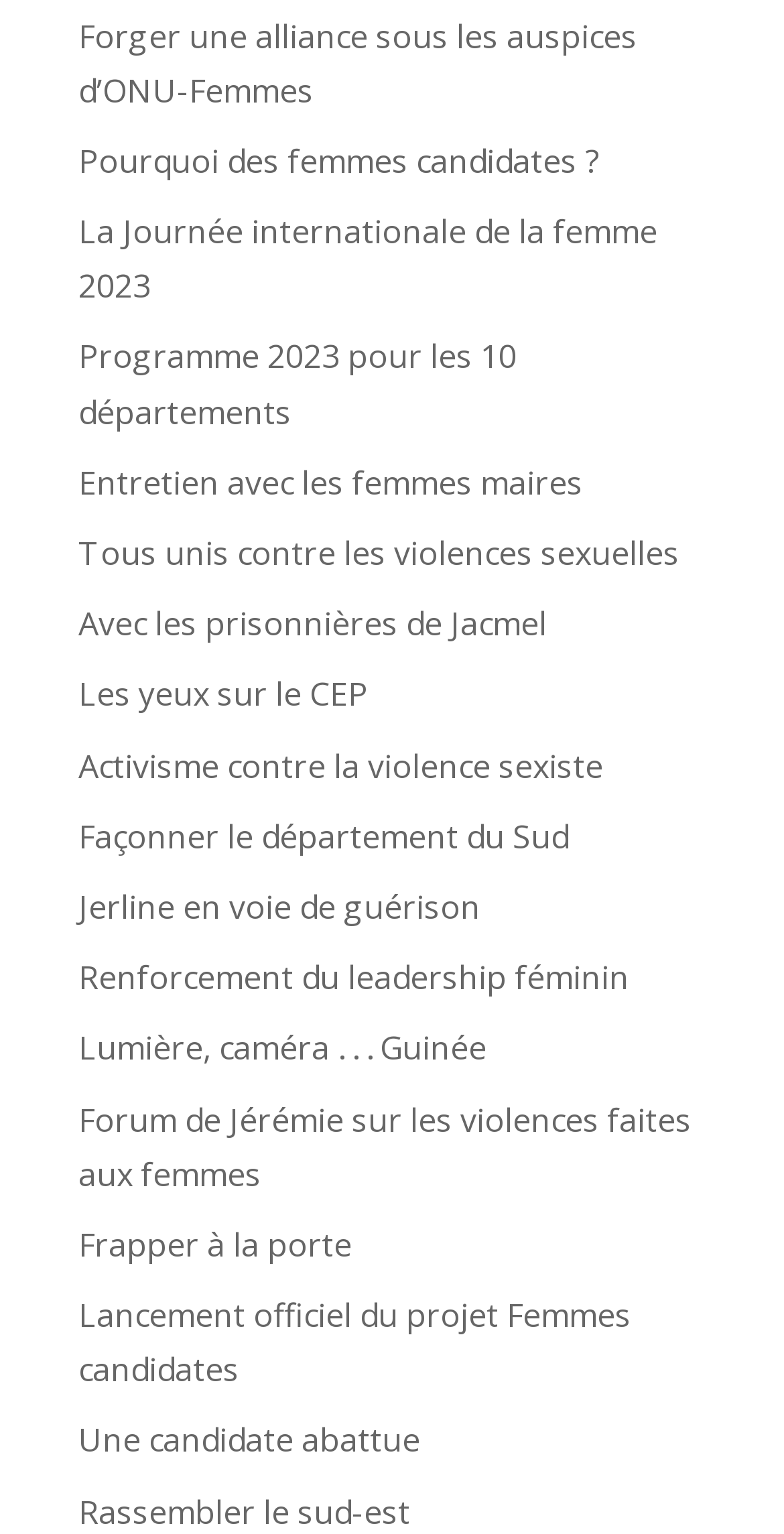What is the purpose of the webpage?
Provide a detailed answer to the question using information from the image.

Based on the link texts and the overall theme of the webpage, I inferred that the purpose of the webpage is to promote women's rights, empower women, and raise awareness about issues affecting women, such as violence and gender inequality.